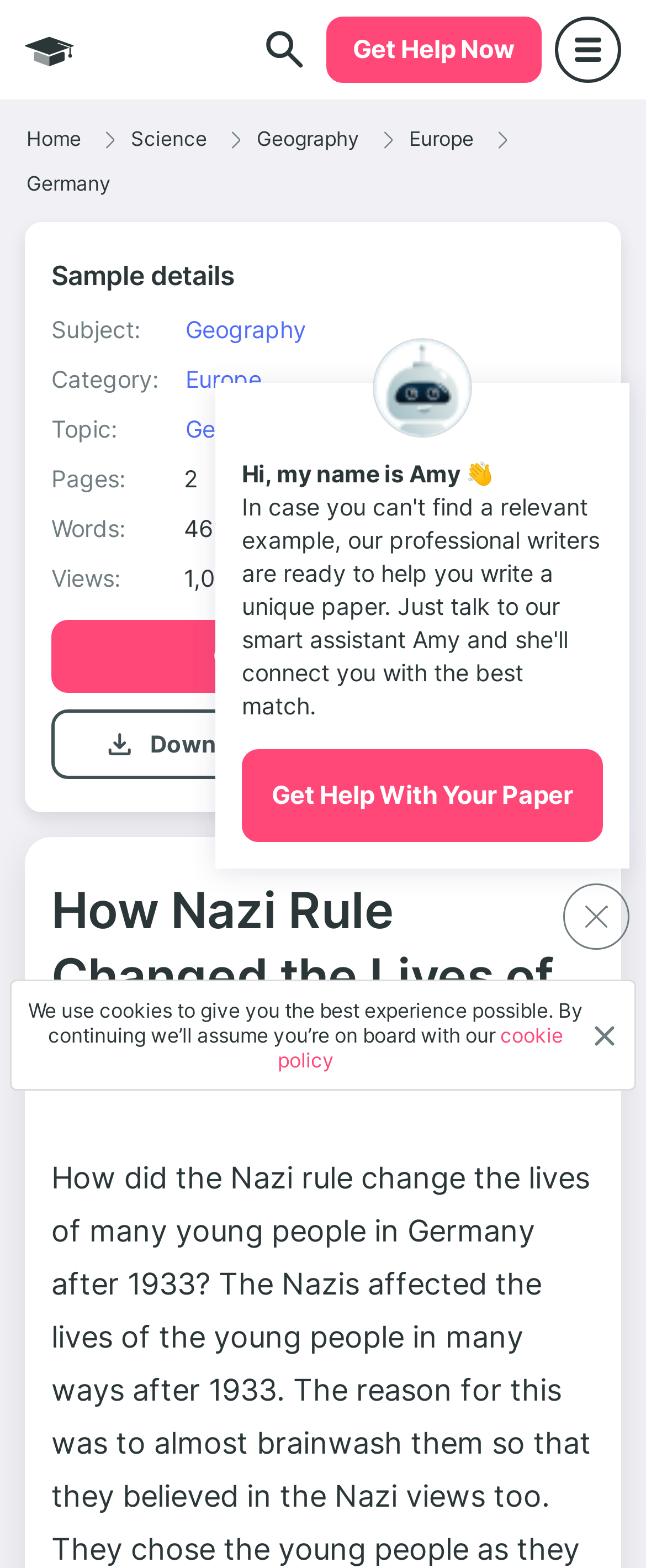Identify the headline of the webpage and generate its text content.

How Nazi Rule Changed the Lives of Young Germans